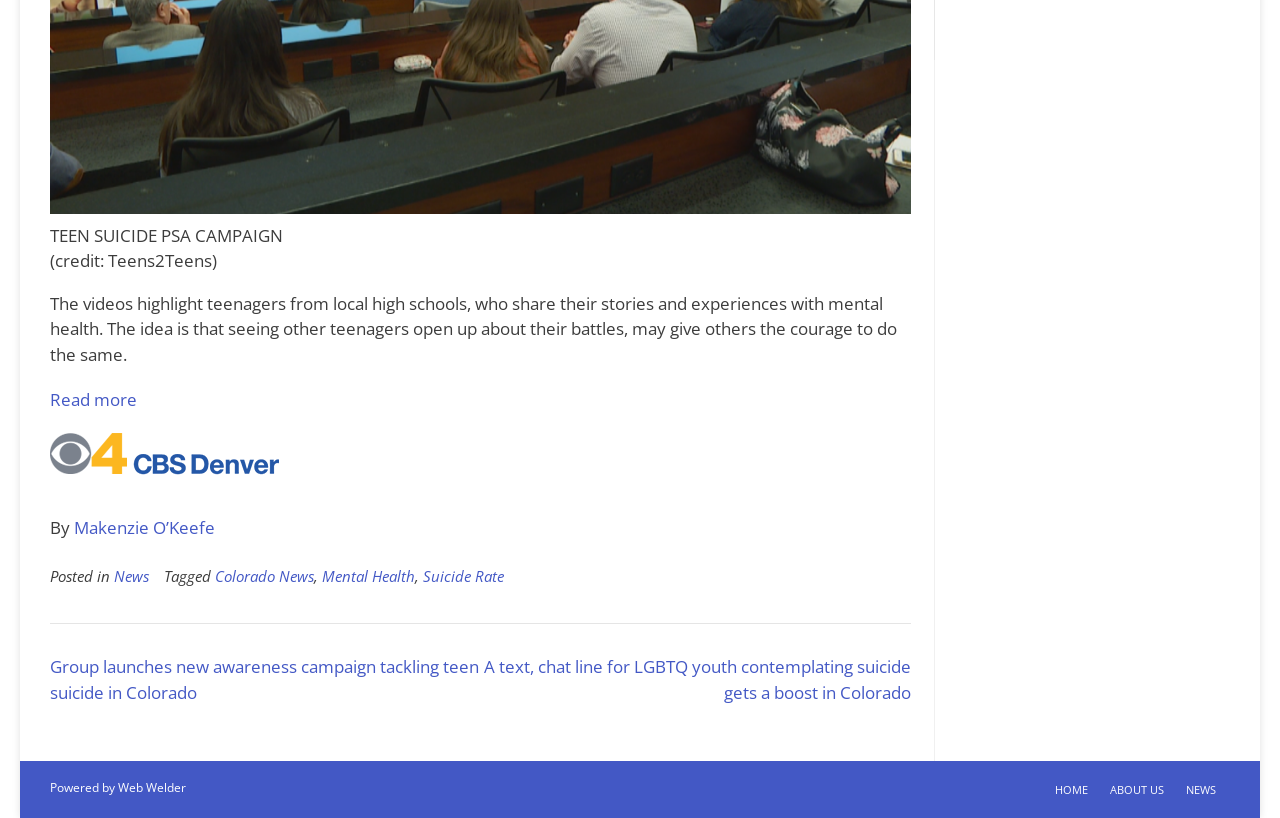Please specify the coordinates of the bounding box for the element that should be clicked to carry out this instruction: "Read the article about Supreme Leader Kim Jong Un Inspects Yangdok Hot Spring Resort Again". The coordinates must be four float numbers between 0 and 1, formatted as [left, top, right, bottom].

None